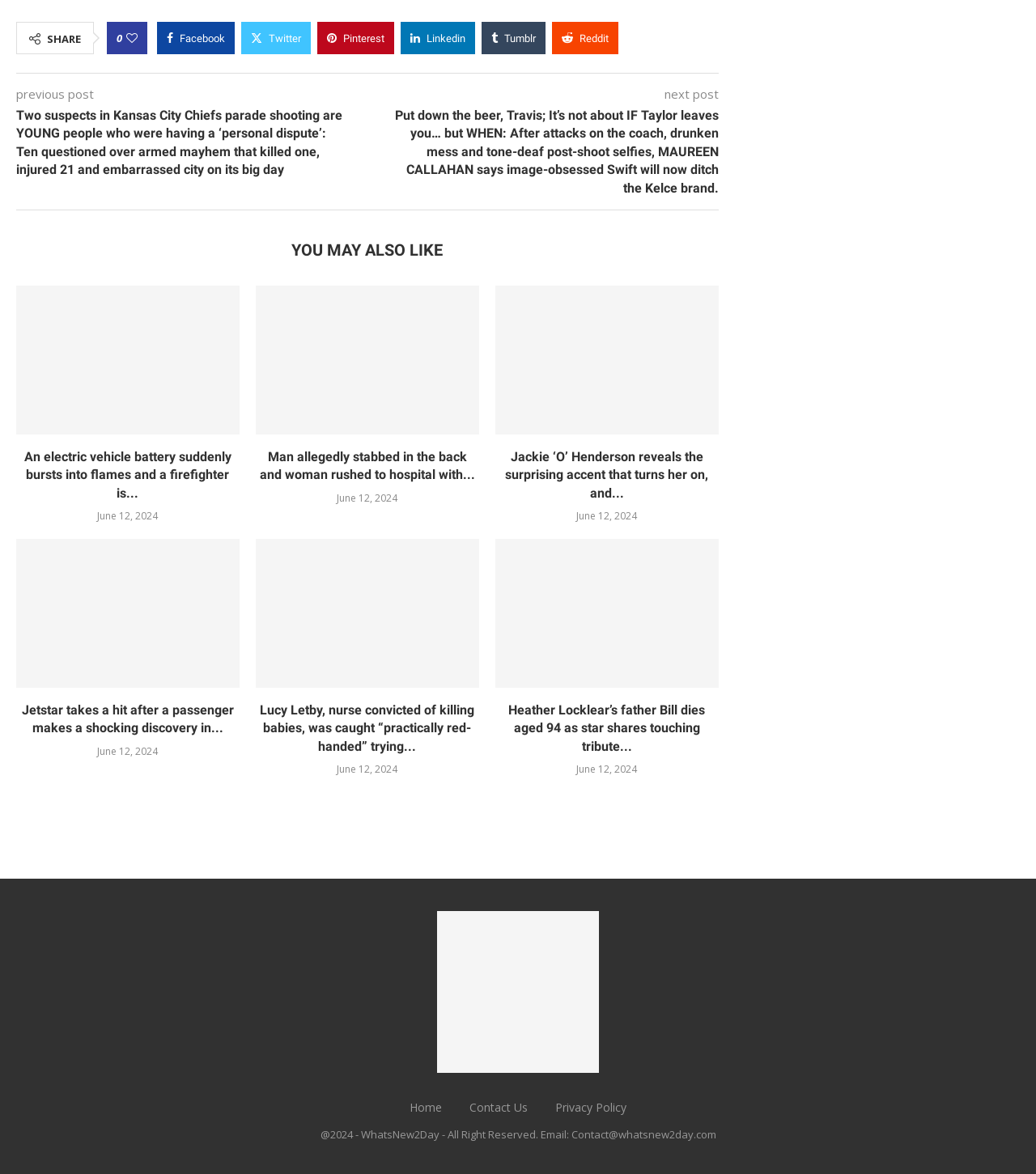Based on the visual content of the image, answer the question thoroughly: What is the footer section used for?

The footer section of the webpage contains links to the website's 'Home', 'Contact Us', and 'Privacy Policy' pages, as well as a copyright notice and an email address. This suggests that the footer section is used to display important website information and provide users with a way to access additional resources or contact the website administrators.